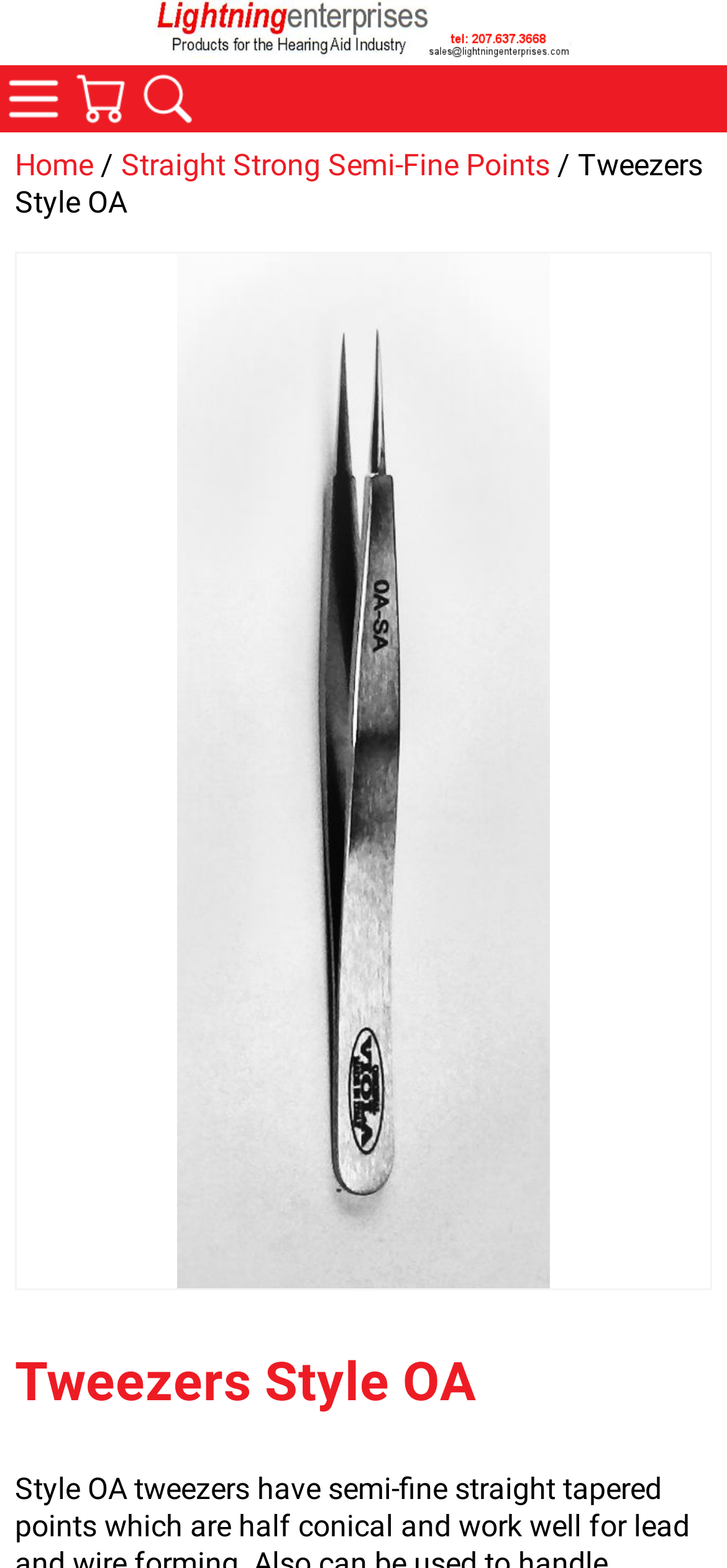What is the main heading of this webpage? Please extract and provide it.

Tweezers Style OA